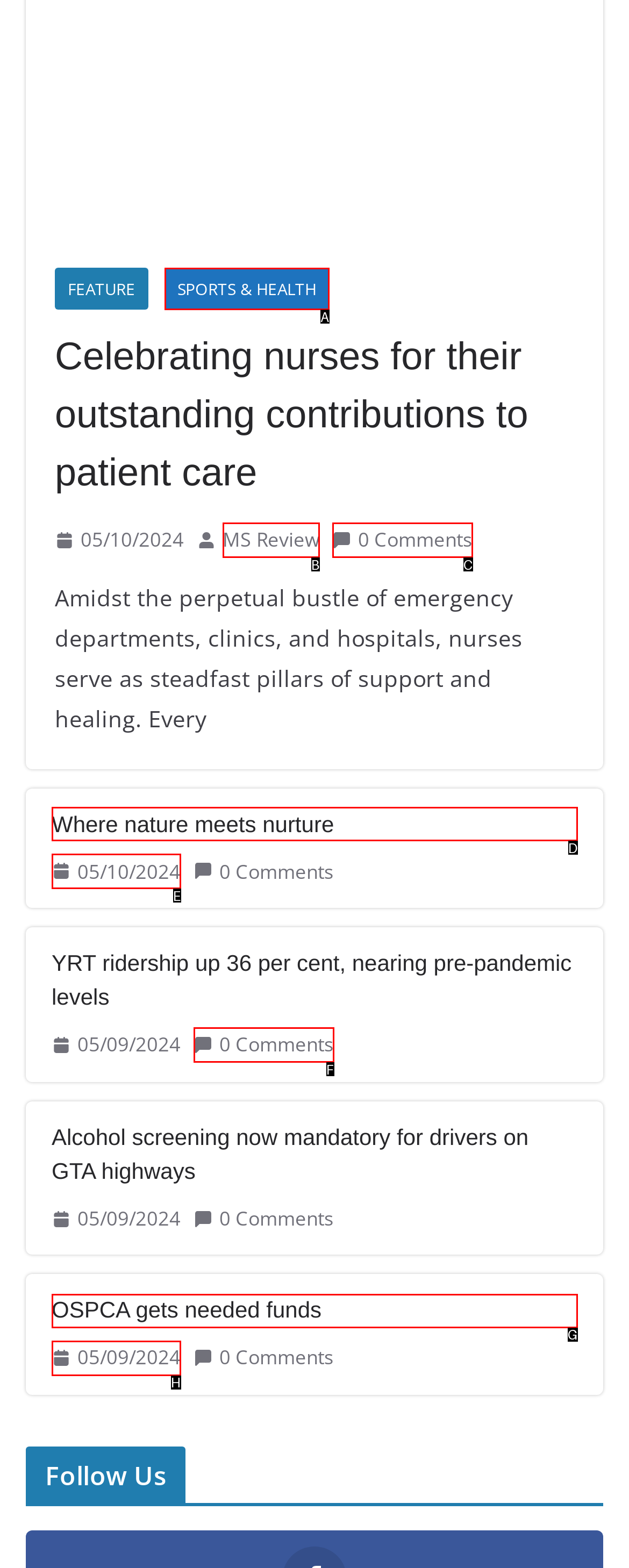Identify the letter of the UI element that corresponds to: Sports & Health
Respond with the letter of the option directly.

A